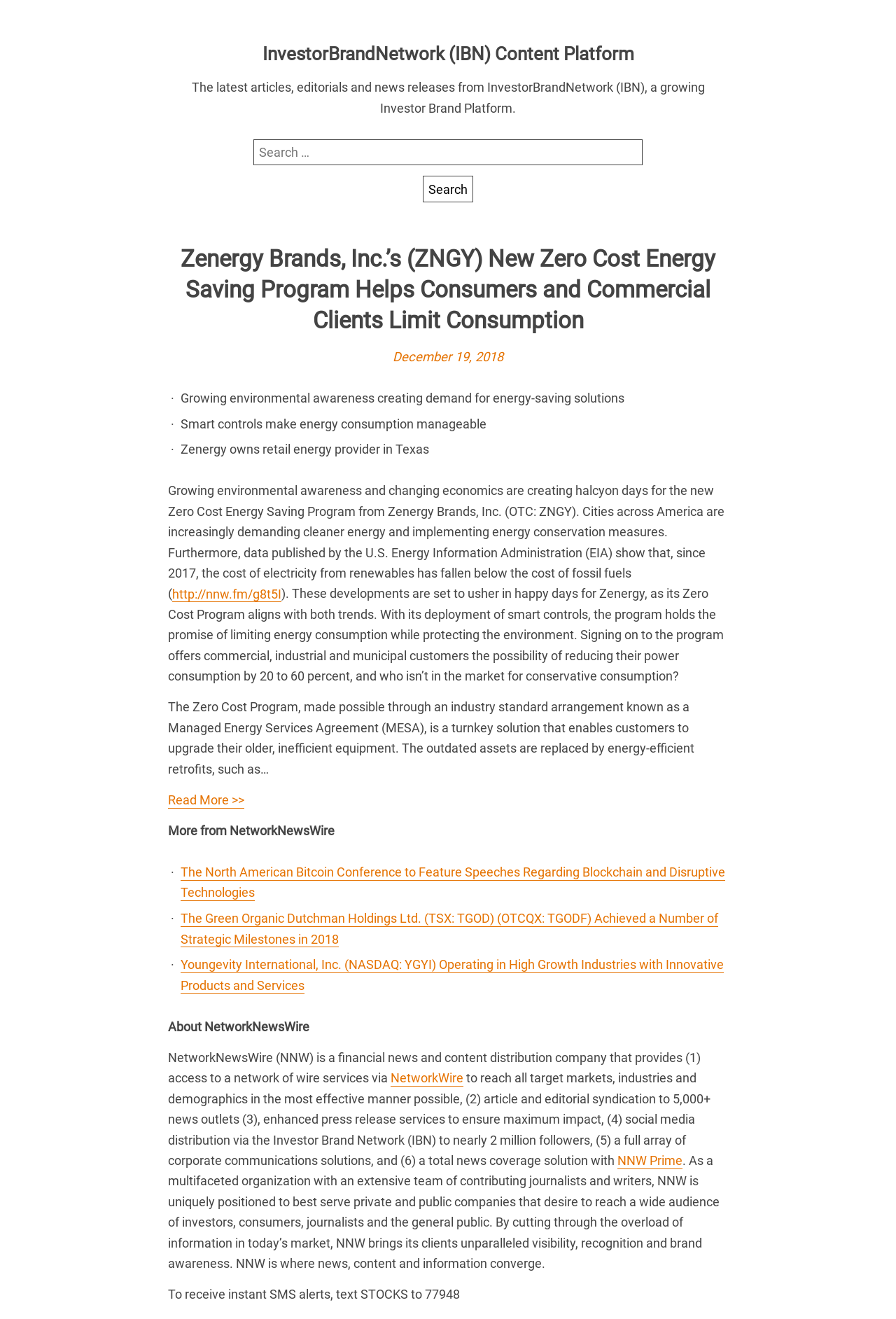Give the bounding box coordinates for the element described by: "NNW Prime".

[0.689, 0.874, 0.762, 0.886]